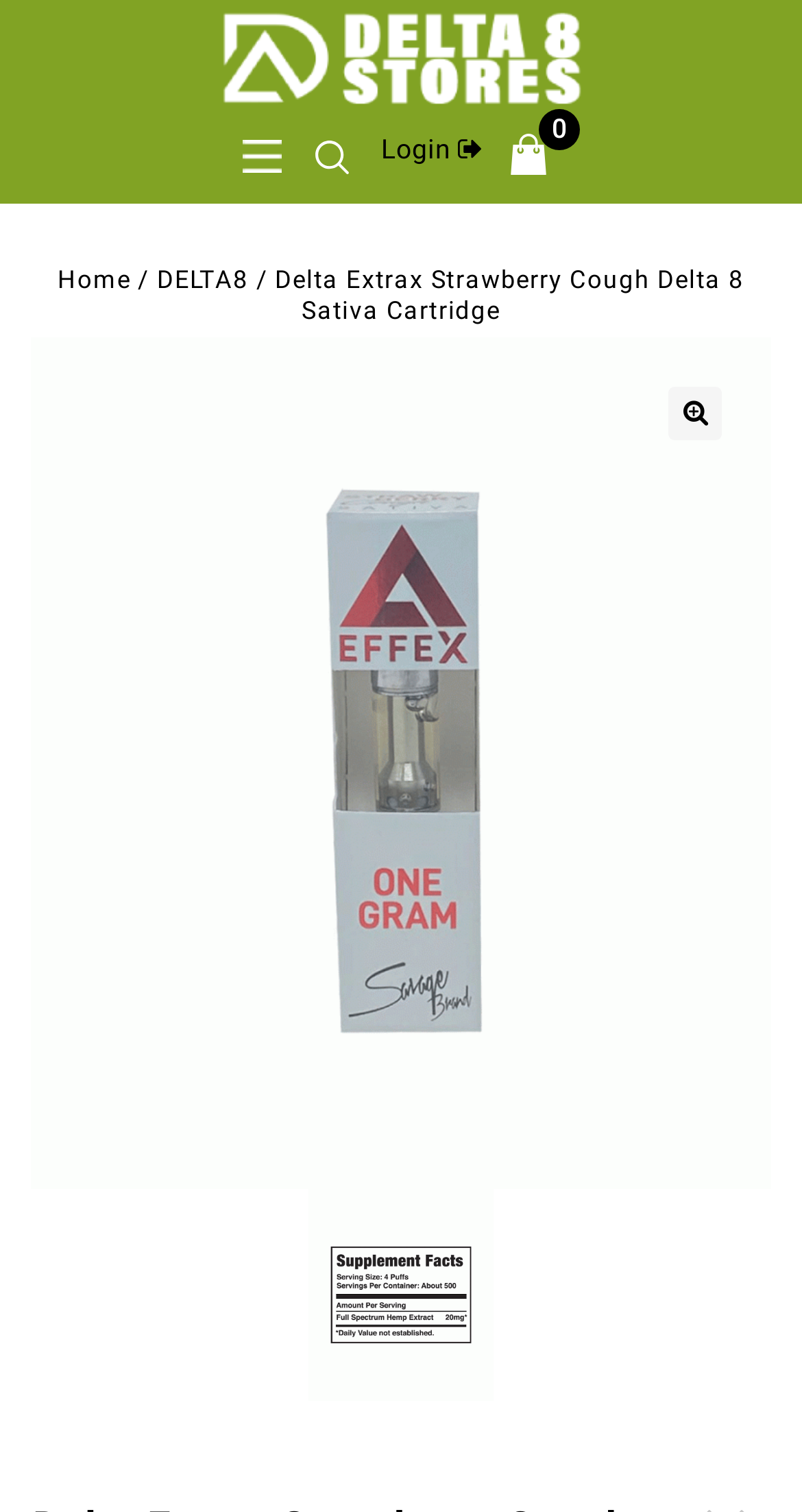Provide the bounding box coordinates for the UI element that is described by this text: "Home". The coordinates should be in the form of four float numbers between 0 and 1: [left, top, right, bottom].

[0.072, 0.176, 0.163, 0.195]